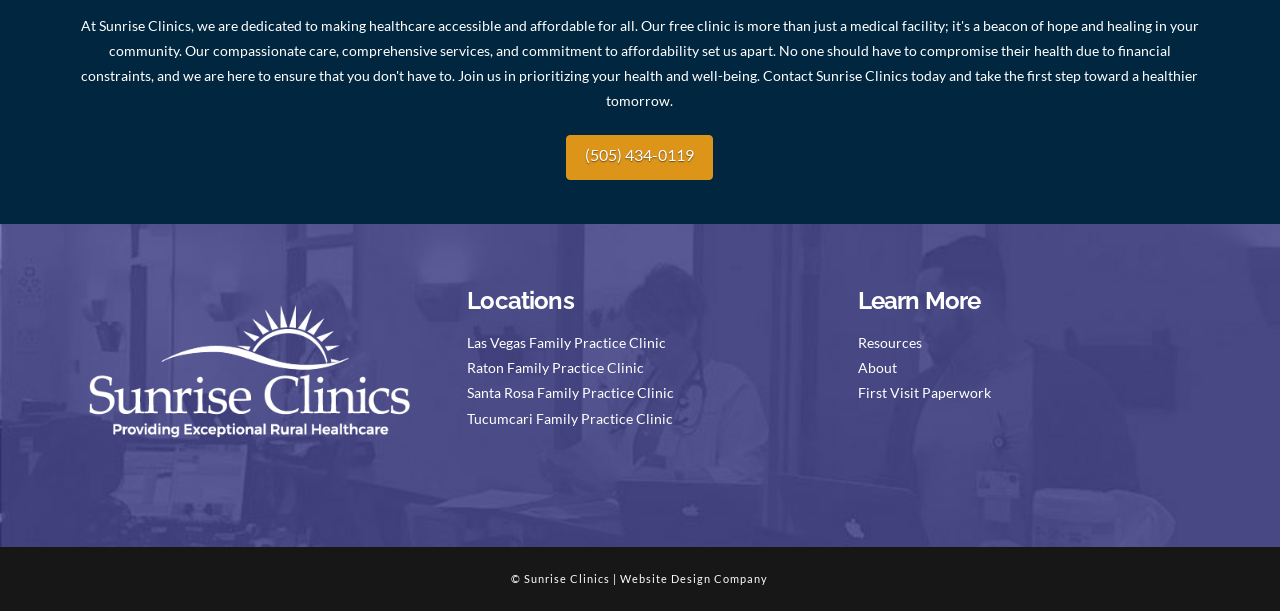Identify the bounding box coordinates of the clickable region necessary to fulfill the following instruction: "Click on the 'LEE' link". The bounding box coordinates should be four float numbers between 0 and 1, i.e., [left, top, right, bottom].

None